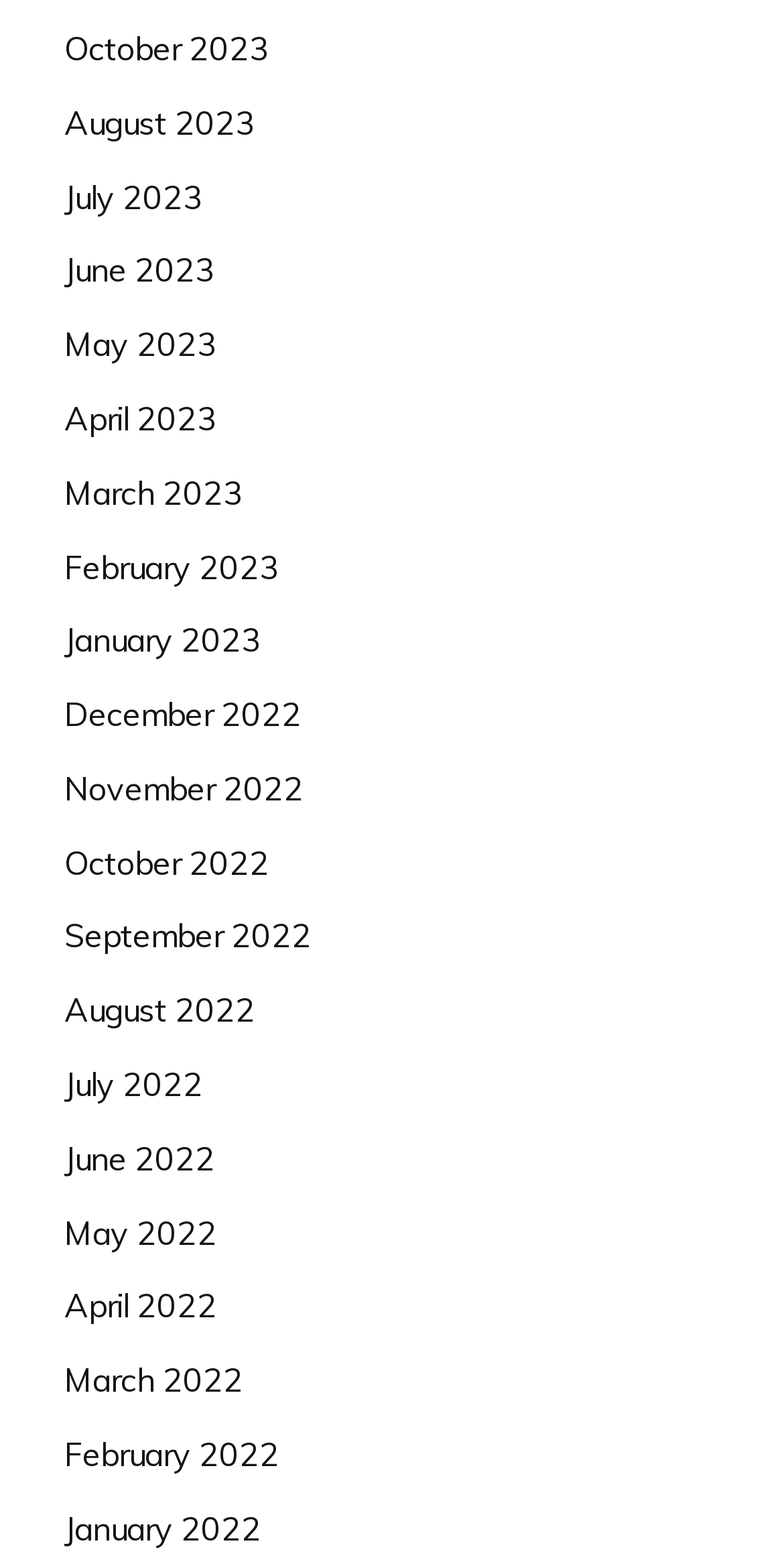How many links are listed in total?
Give a one-word or short-phrase answer derived from the screenshot.

24